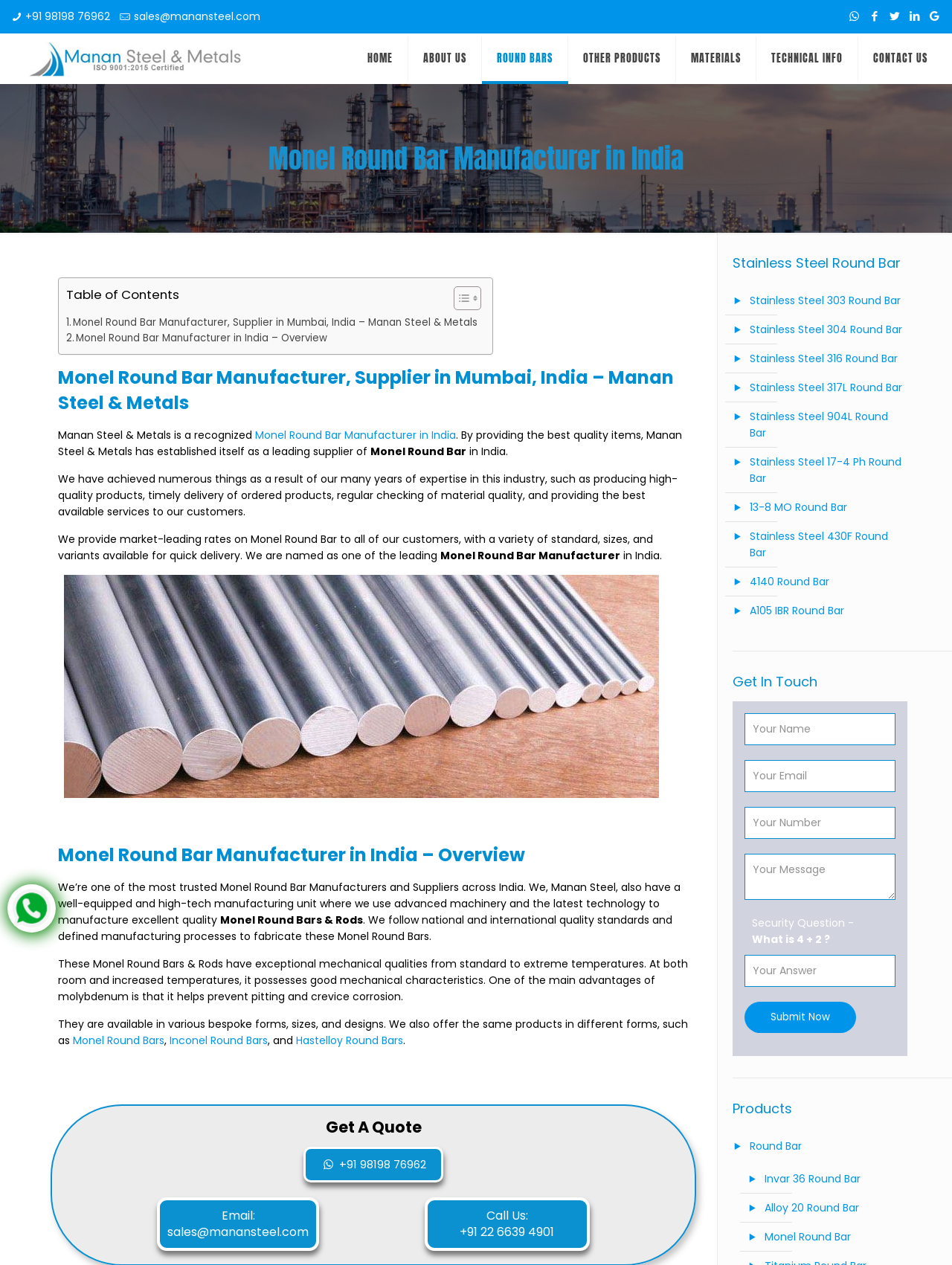Given the element description: "Round Bar", predict the bounding box coordinates of this UI element. The coordinates must be four float numbers between 0 and 1, given as [left, top, right, bottom].

[0.785, 0.895, 0.949, 0.918]